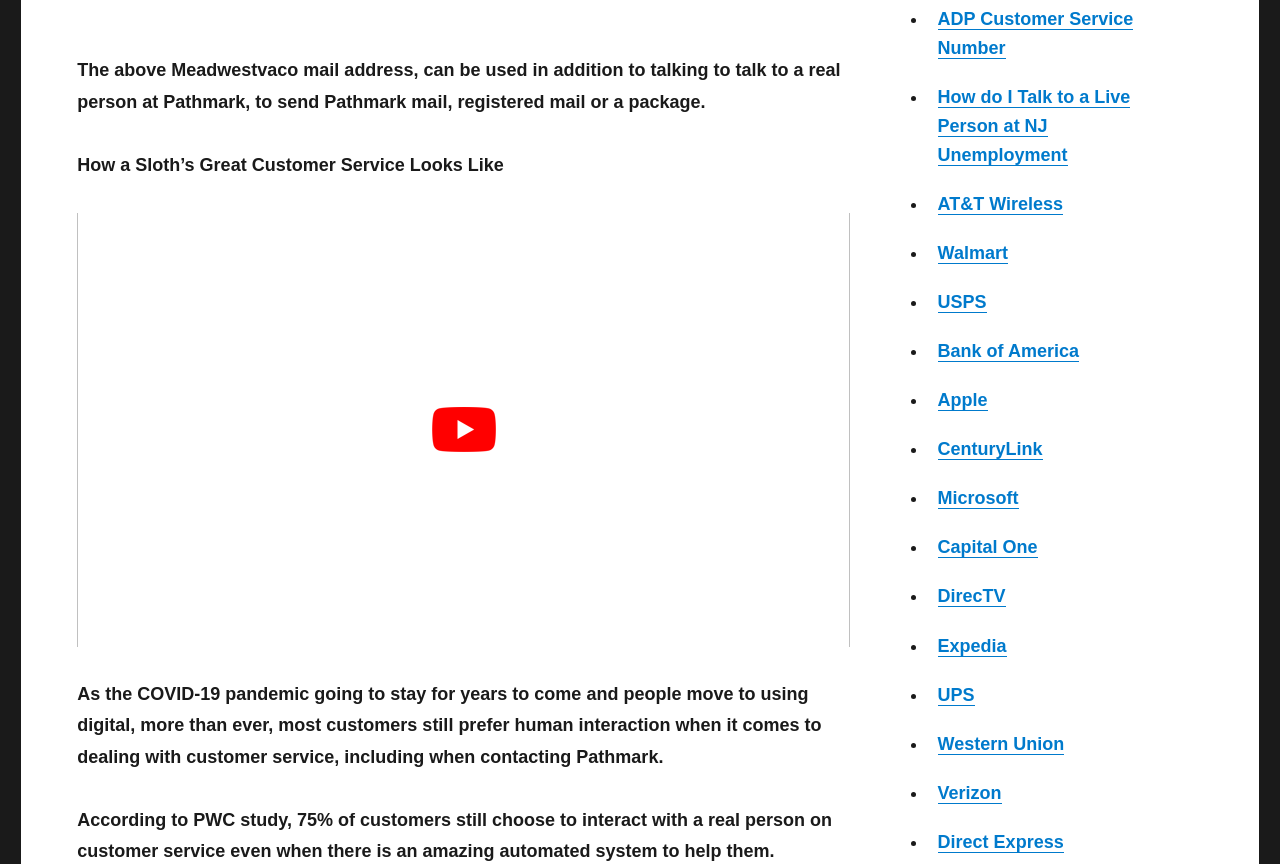What is the purpose of the mail address mentioned?
Use the information from the screenshot to give a comprehensive response to the question.

The webpage mentions a Meadwestvaco mail address that can be used to send mail, registered mail, or a package to Pathmark, in addition to talking to a real person at Pathmark.